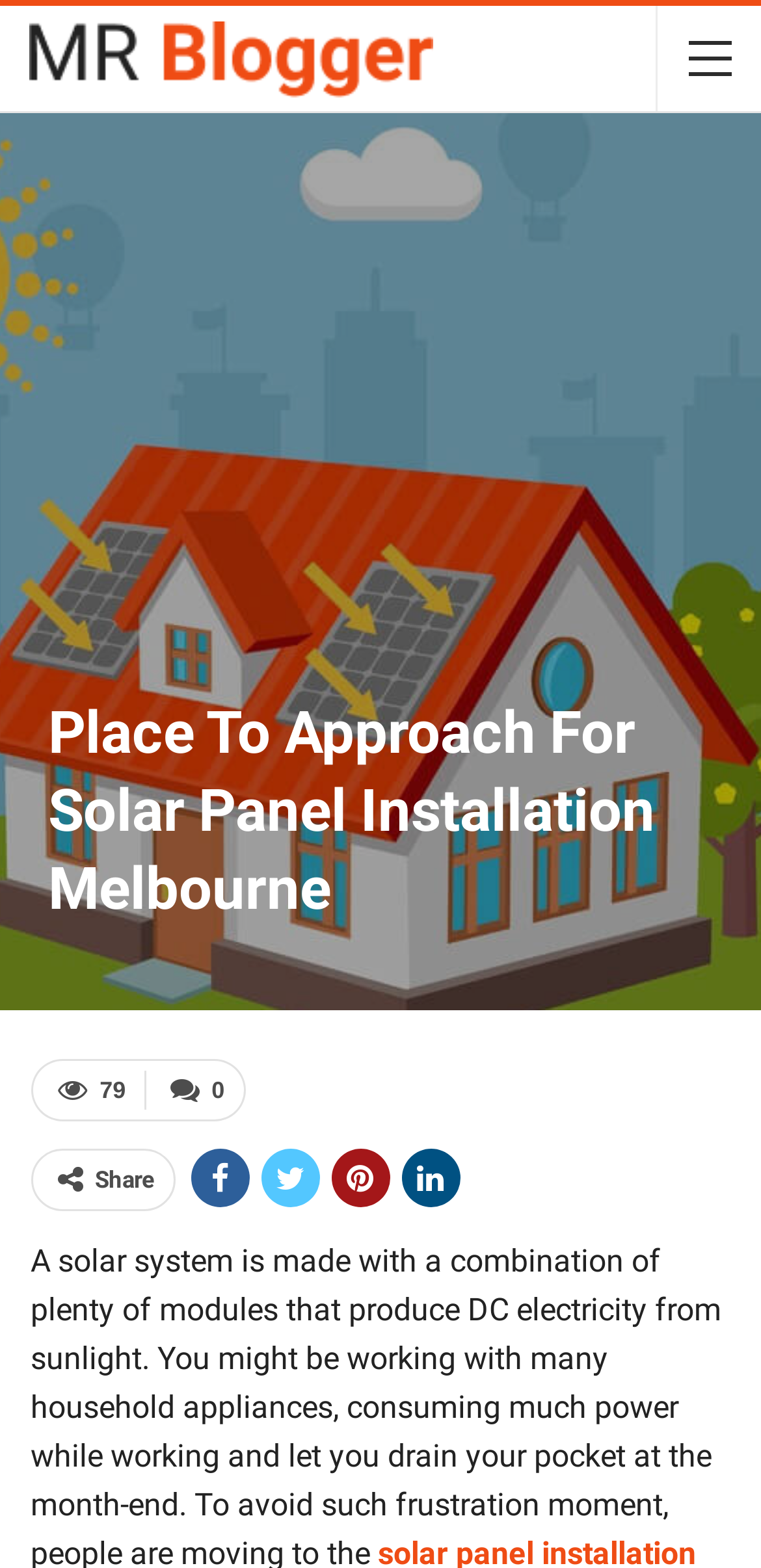Answer the following query concisely with a single word or phrase:
What is the purpose of the webpage?

Solar Panel Installation